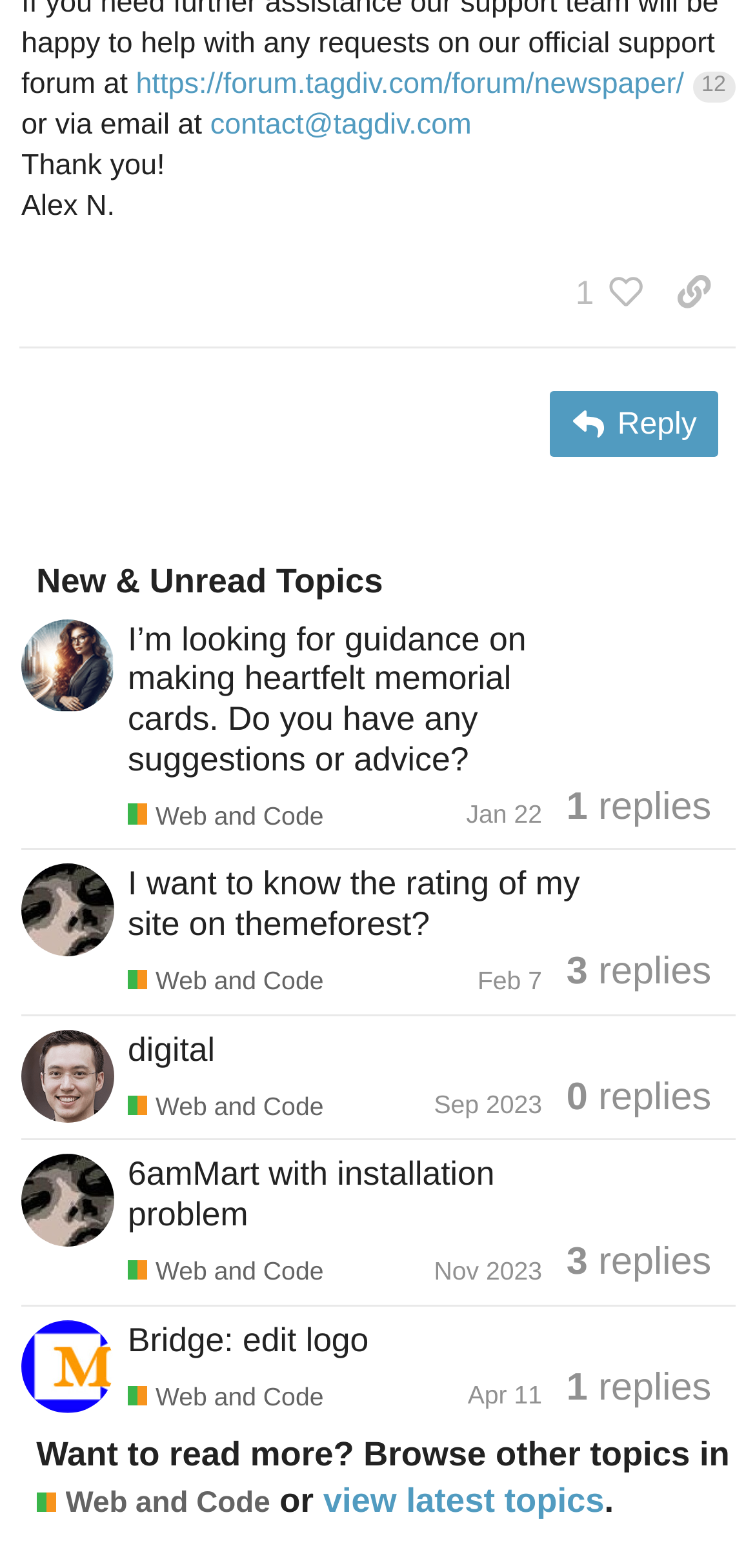Given the content of the image, can you provide a detailed answer to the question?
Who is the latest poster in the first topic?

I looked at the first gridcell element and found the link element with text 'ProAmeliaHarper's profile, latest poster' which indicates that ProAmeliaHarper is the latest poster in the first topic.